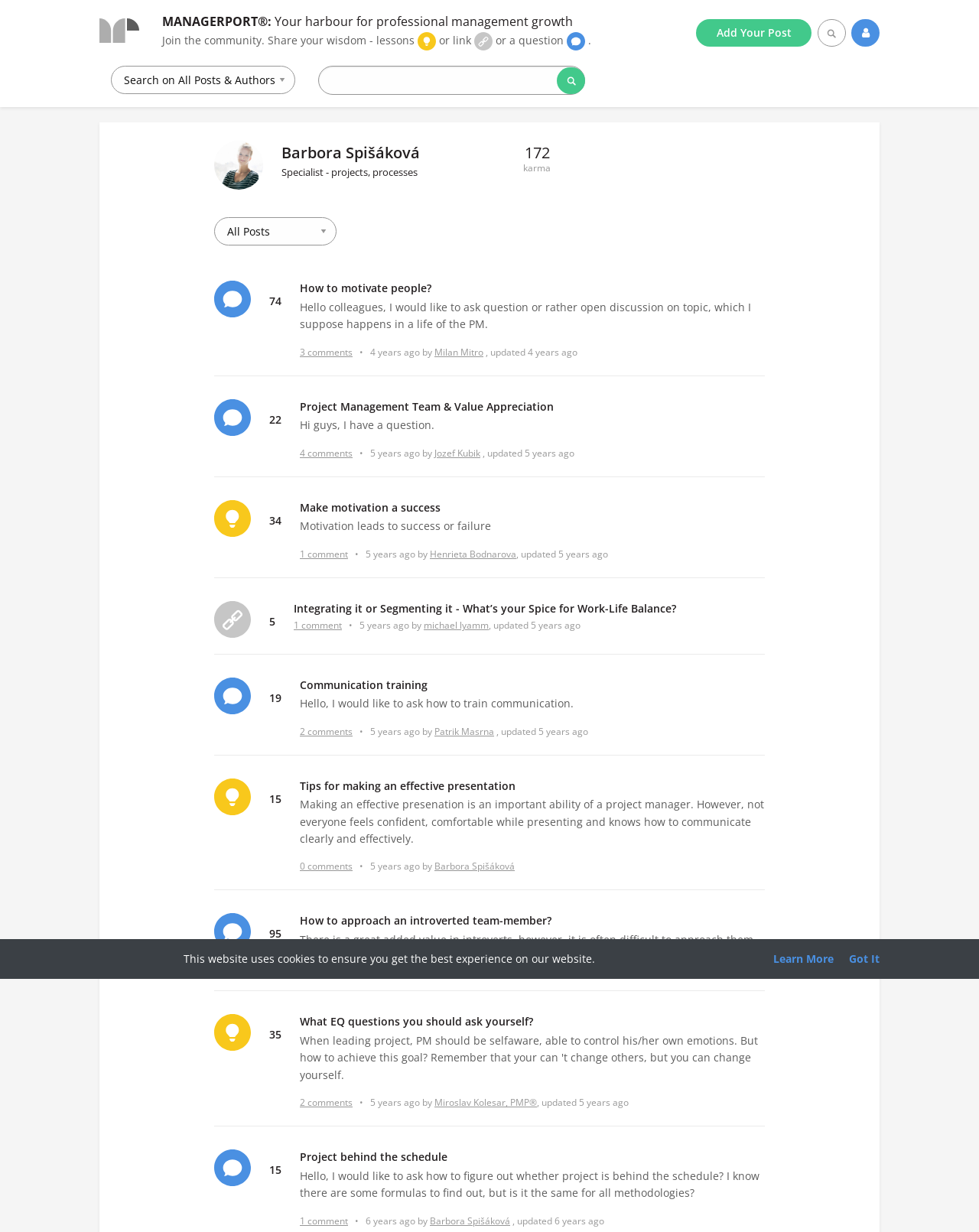Based on the image, please elaborate on the answer to the following question:
What type of content is displayed in the articles section?

The articles section appears to display a list of user-generated content, including questions and lessons related to project management and professional growth. Each article includes a heading, text, and possibly other metadata such as the author and timestamp.